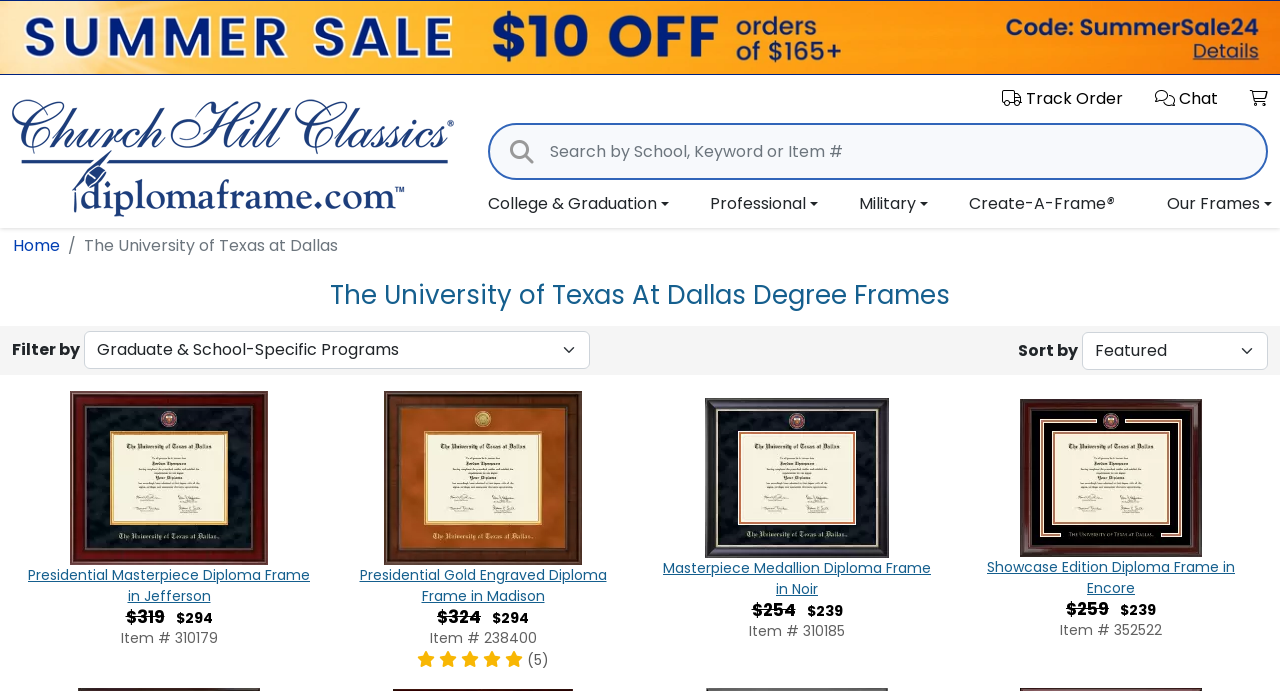Locate the bounding box coordinates of the element that should be clicked to fulfill the instruction: "Chat with Customer Service".

[0.902, 0.126, 0.952, 0.159]